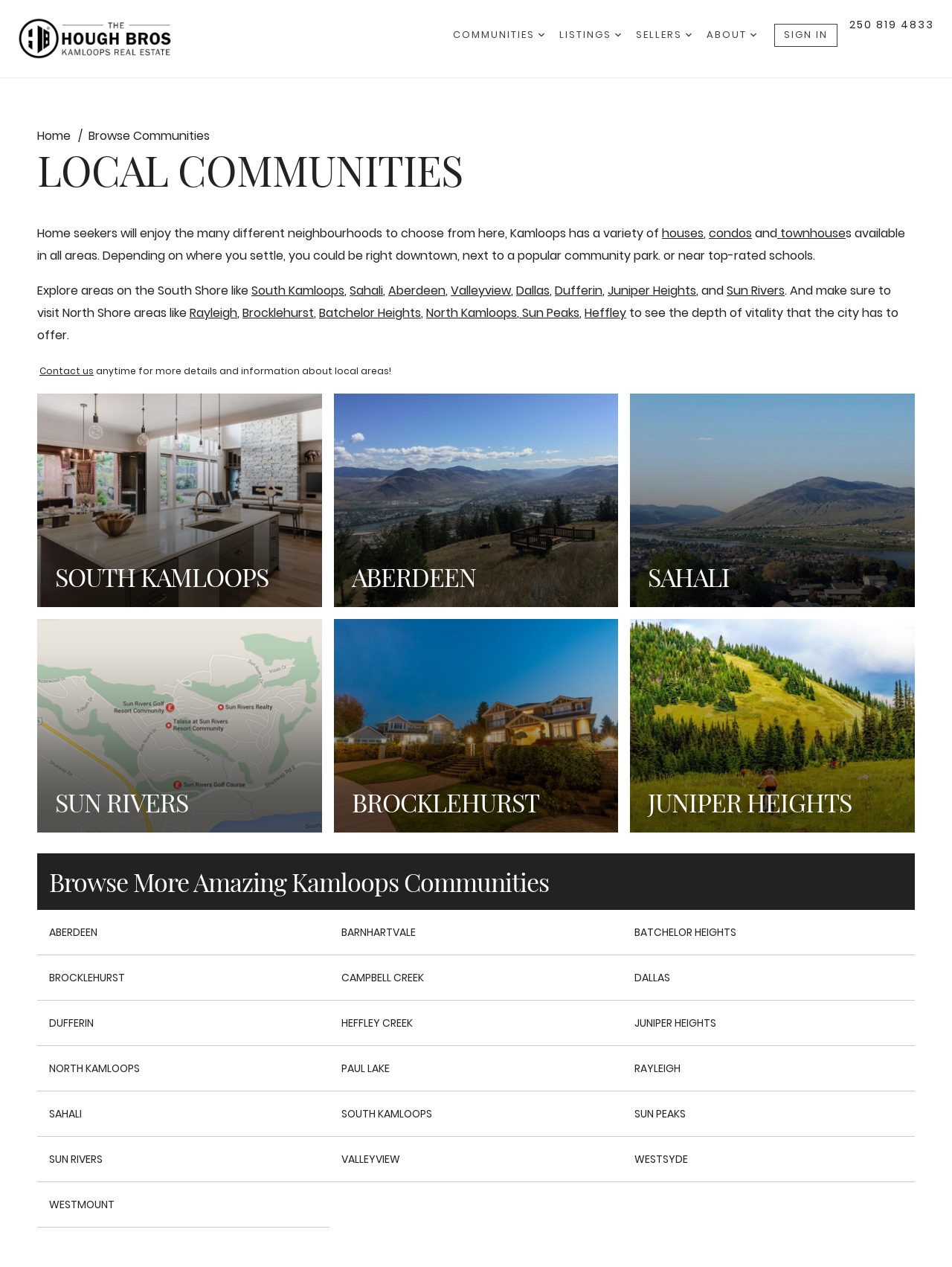Please specify the bounding box coordinates of the clickable region to carry out the following instruction: "Browse Communities". The coordinates should be four float numbers between 0 and 1, in the format [left, top, right, bottom].

[0.093, 0.101, 0.22, 0.114]